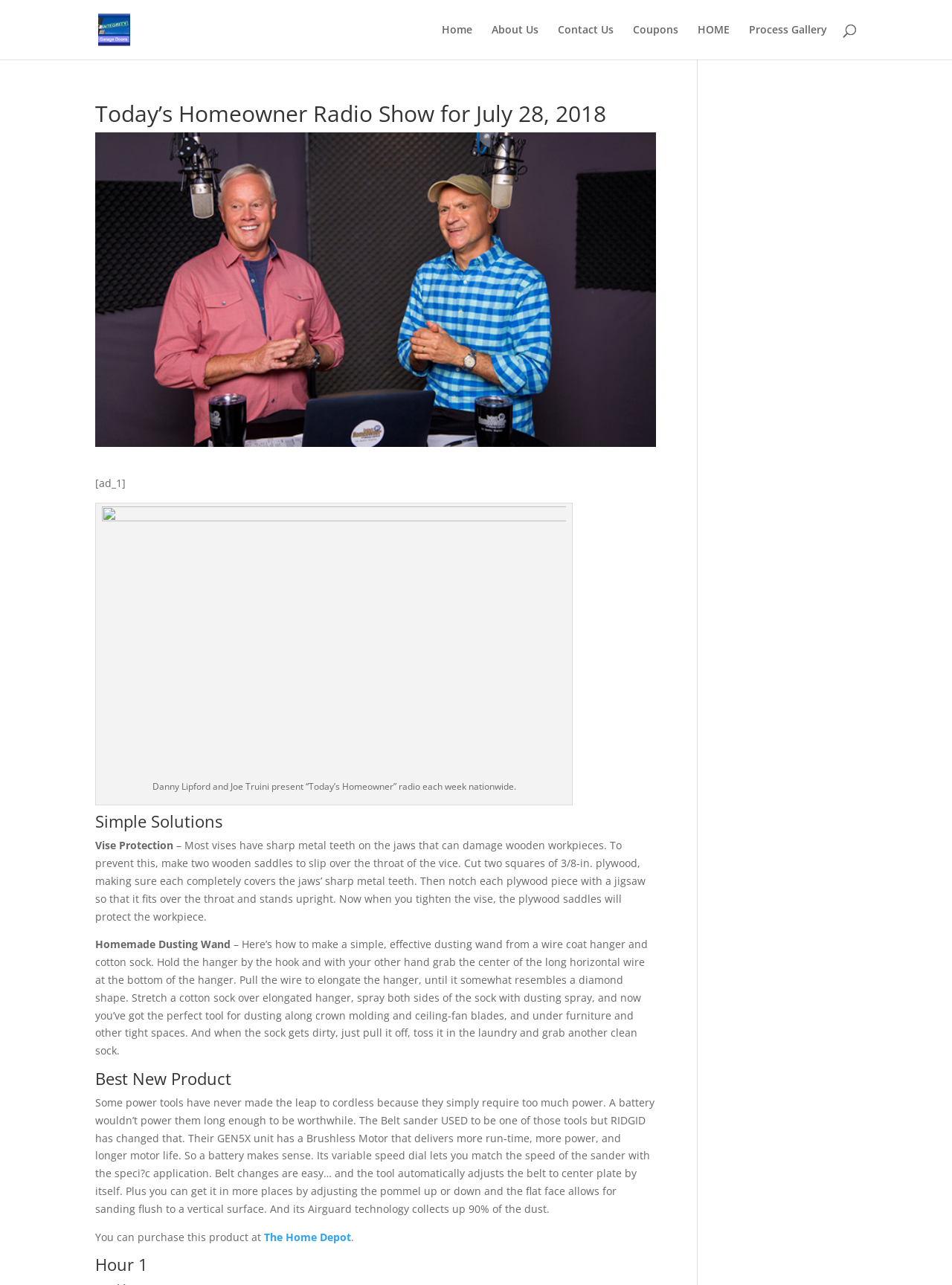Find the bounding box coordinates of the UI element according to this description: "Coupons".

[0.665, 0.019, 0.712, 0.046]